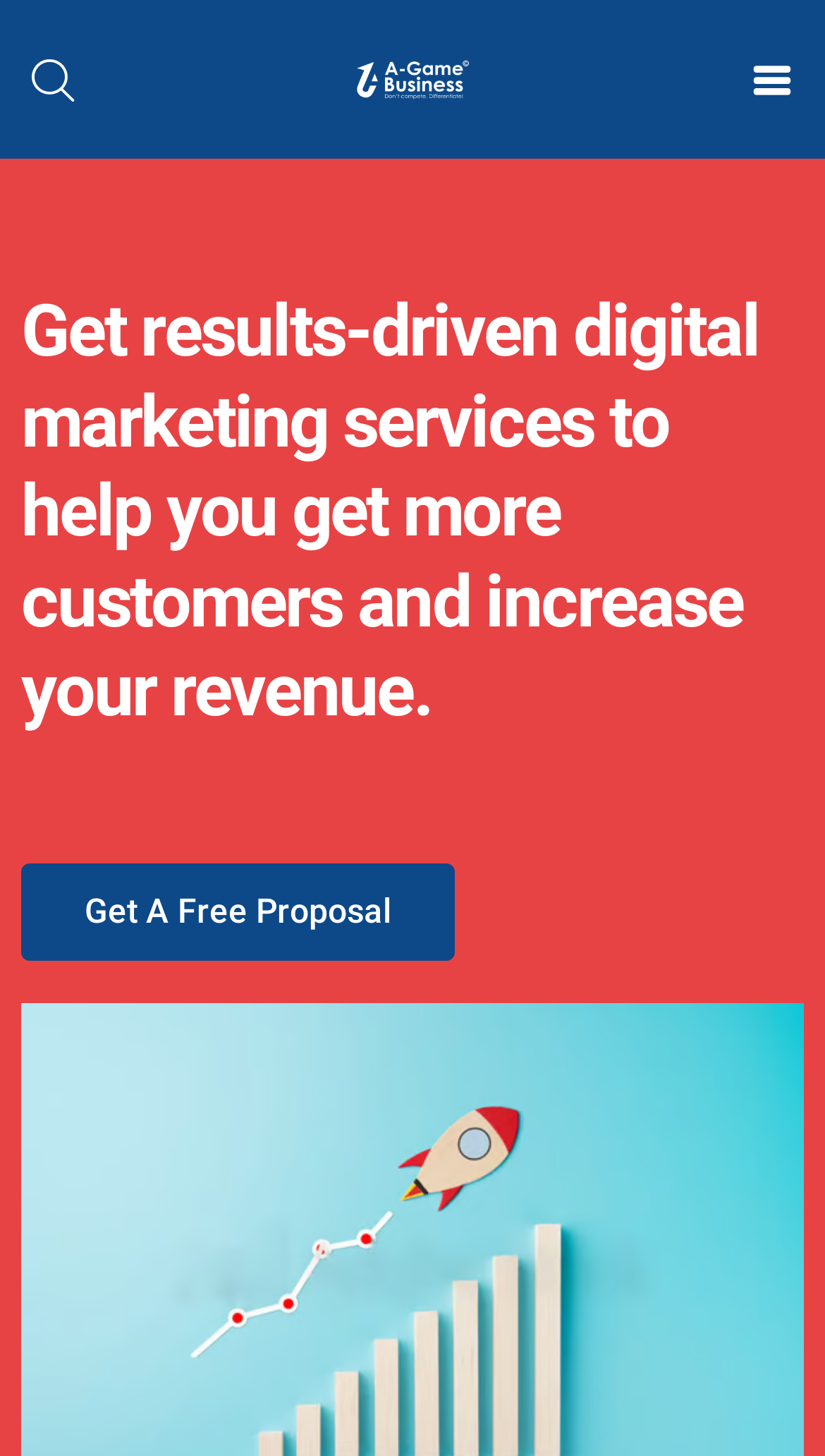Determine the bounding box coordinates of the area to click in order to meet this instruction: "like this post".

None